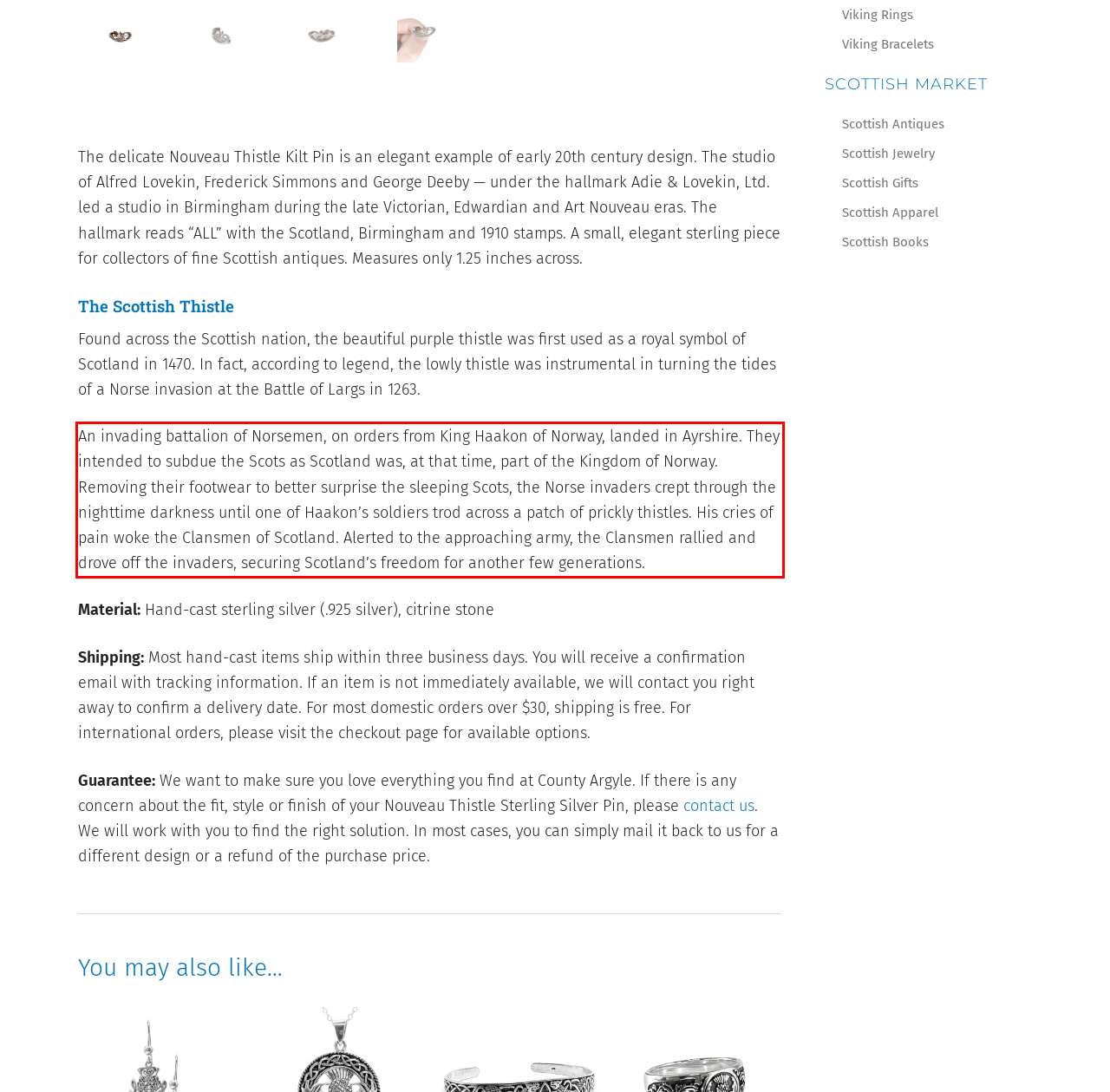Please identify and extract the text from the UI element that is surrounded by a red bounding box in the provided webpage screenshot.

An invading battalion of Norsemen, on orders from King Haakon of Norway, landed in Ayrshire. They intended to subdue the Scots as Scotland was, at that time, part of the Kingdom of Norway. Removing their footwear to better surprise the sleeping Scots, the Norse invaders crept through the nighttime darkness until one of Haakon’s soldiers trod across a patch of prickly thistles. His cries of pain woke the Clansmen of Scotland. Alerted to the approaching army, the Clansmen rallied and drove off the invaders, securing Scotland’s freedom for another few generations.